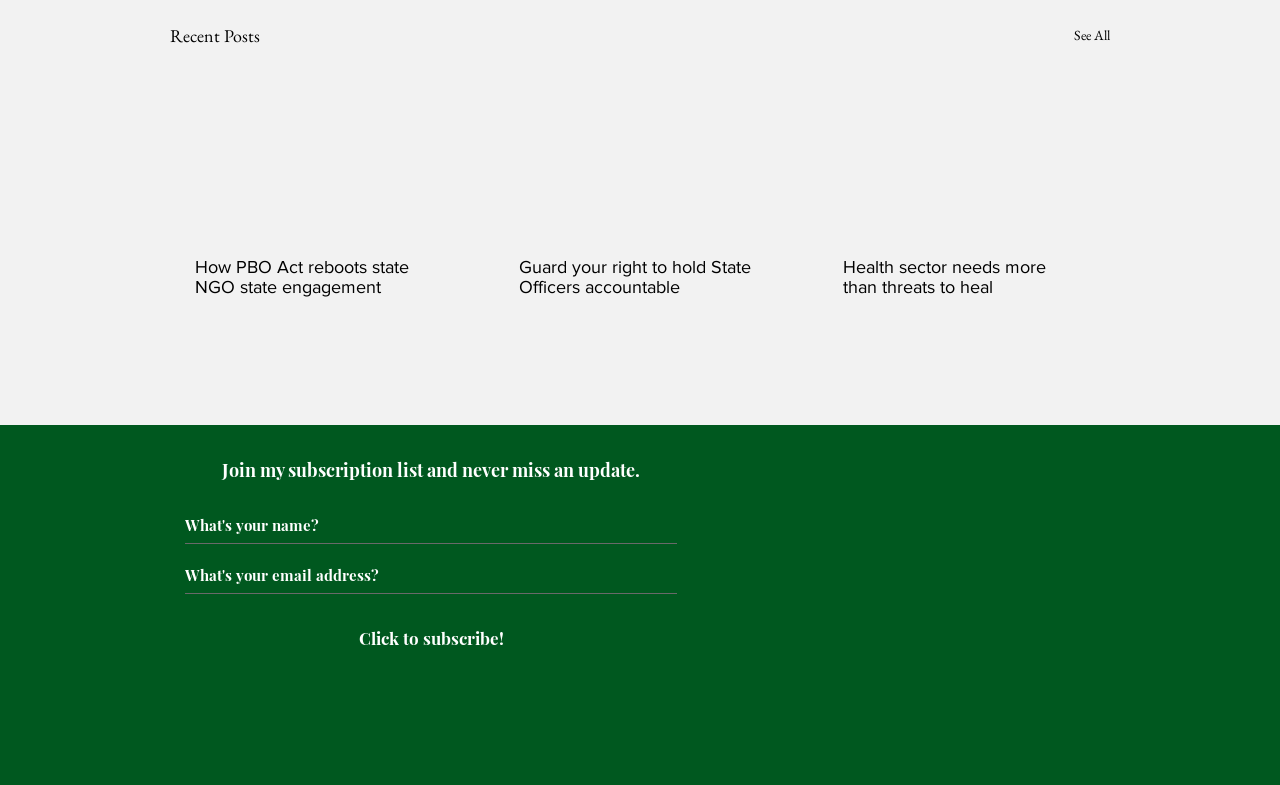Please identify the bounding box coordinates of the clickable area that will allow you to execute the instruction: "Enter your name".

[0.145, 0.645, 0.529, 0.693]